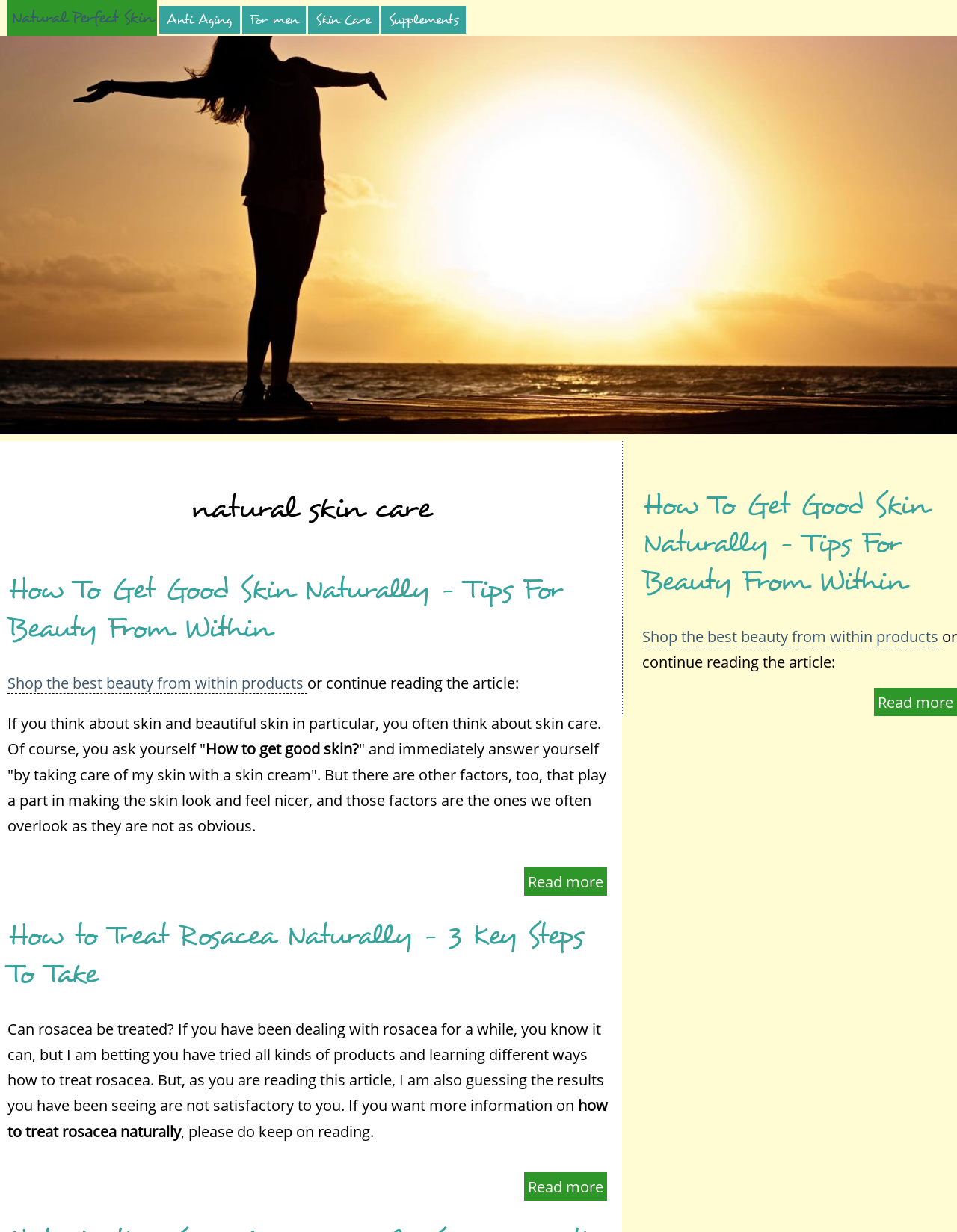Identify the bounding box for the UI element specified in this description: "Natural Perfect Skin". The coordinates must be four float numbers between 0 and 1, formatted as [left, top, right, bottom].

[0.012, 0.005, 0.16, 0.023]